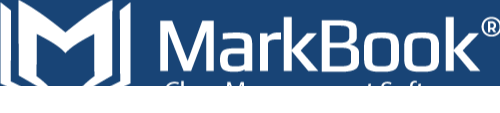What company is behind MarkBook software?
Using the image as a reference, answer the question with a short word or phrase.

Acadiem Group